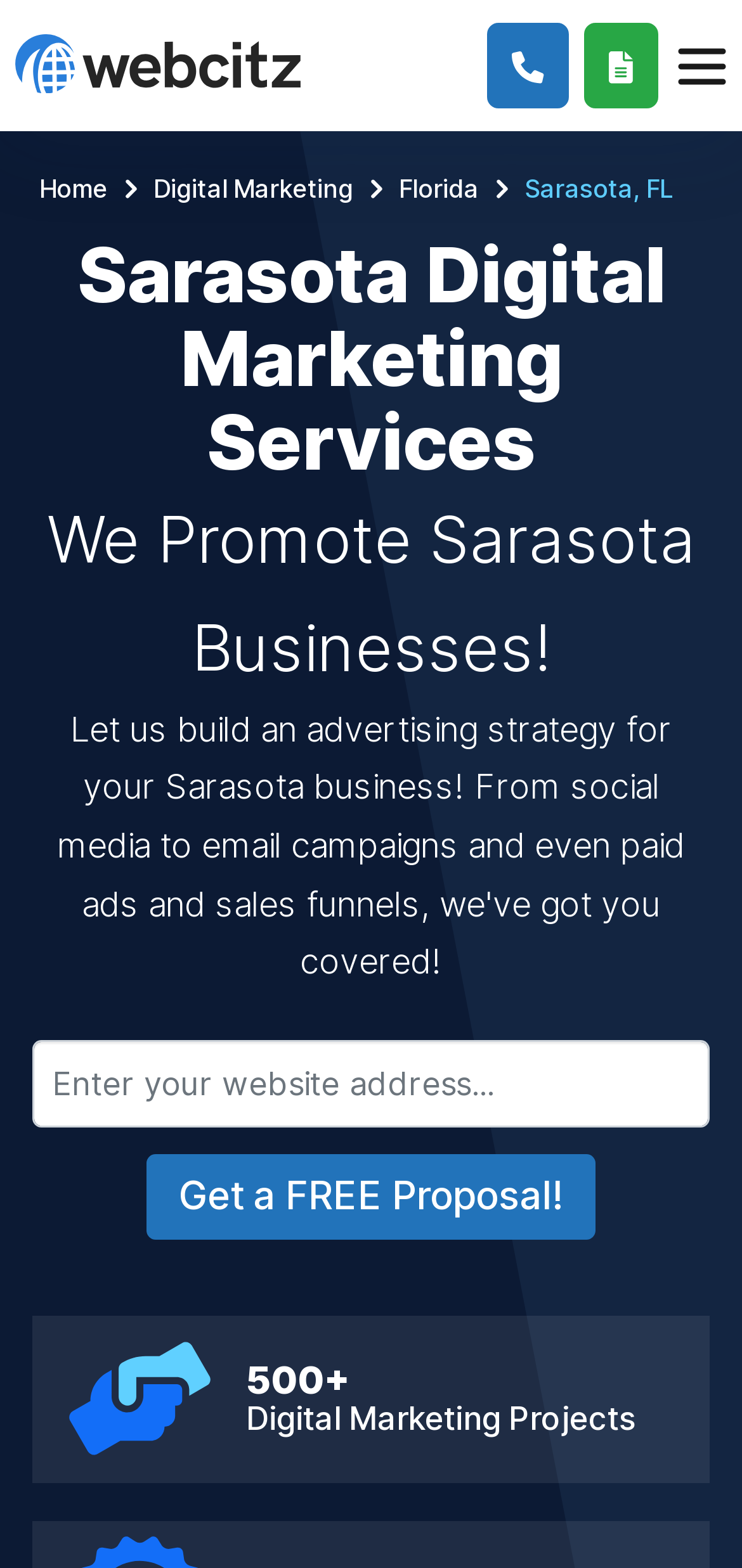Produce an extensive caption that describes everything on the webpage.

The webpage is about digital marketing services for Sarasota businesses. At the top left, there is a link to "WebCitz" accompanied by a small image. To the right of this, there is a phone number "1-800-796-8263" with a small image next to it. Further to the right, there is a link to "Webcitz Free Quote" with another small image.

Below these elements, there is a navigation menu with a button labeled "Webcitz Navigation". When expanded, it reveals a breadcrumb navigation with links to "Home", "Digital Marketing", "Florida", and "Sarasota, FL". Each link has a small image next to it.

Below the navigation menu, there is a heading that reads "Sarasota Digital Marketing Services". Underneath this heading, there is a paragraph of text that says "We Promote Sarasota Businesses!". 

On the right side of the page, there is a textbox where users can enter their website address, with a label that says "Enter your website address...". Below this, there is a button that says "Get a FREE Proposal!". 

At the bottom of the page, there is a large image with a caption that says "500+ Digital Marketing Projects".